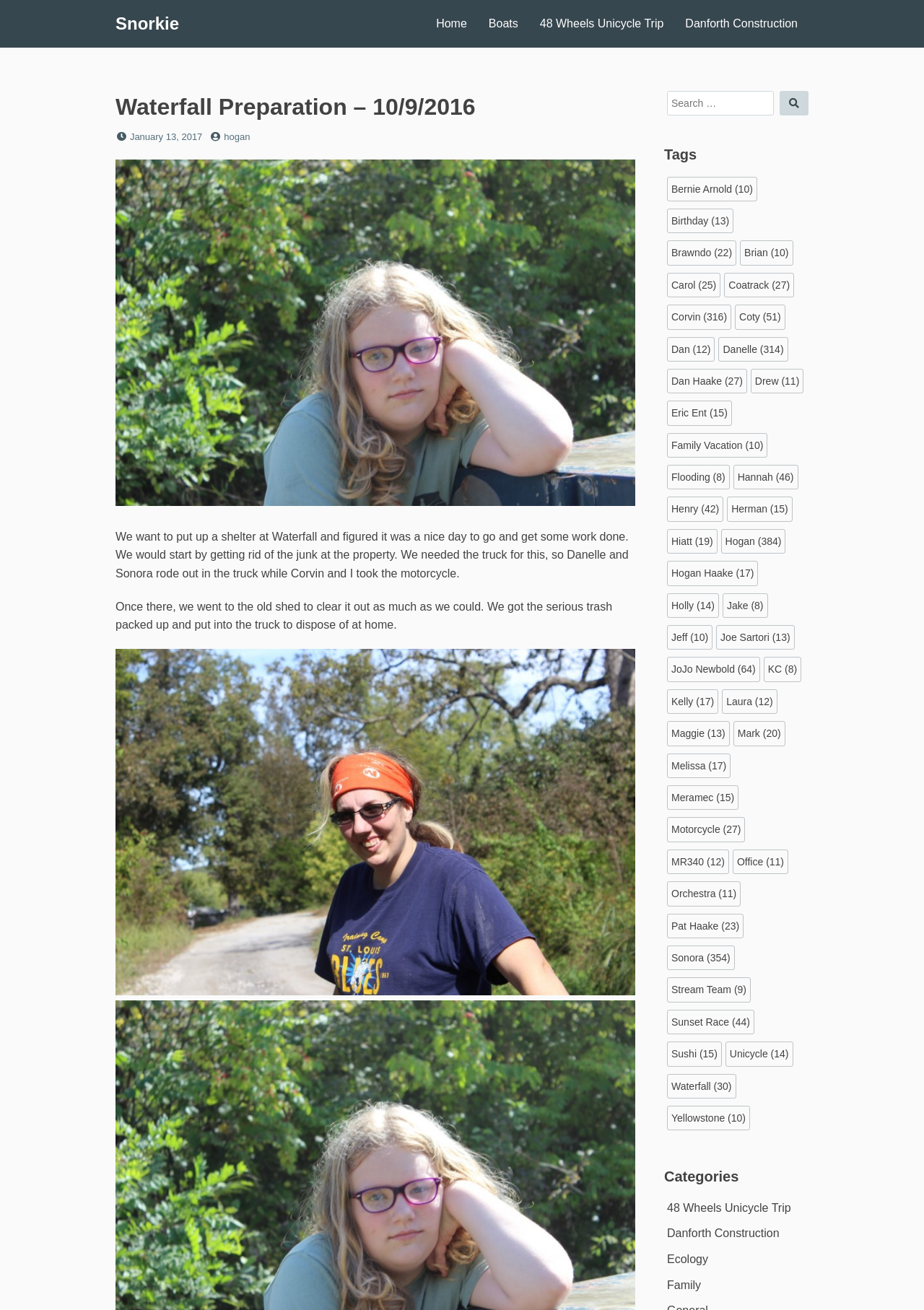What is the purpose of the search box?
Please provide a detailed and comprehensive answer to the question.

I examined the search box, which is located near the top of the page. The search box is labeled 'Search for:', and it is likely used to search the website for specific content.